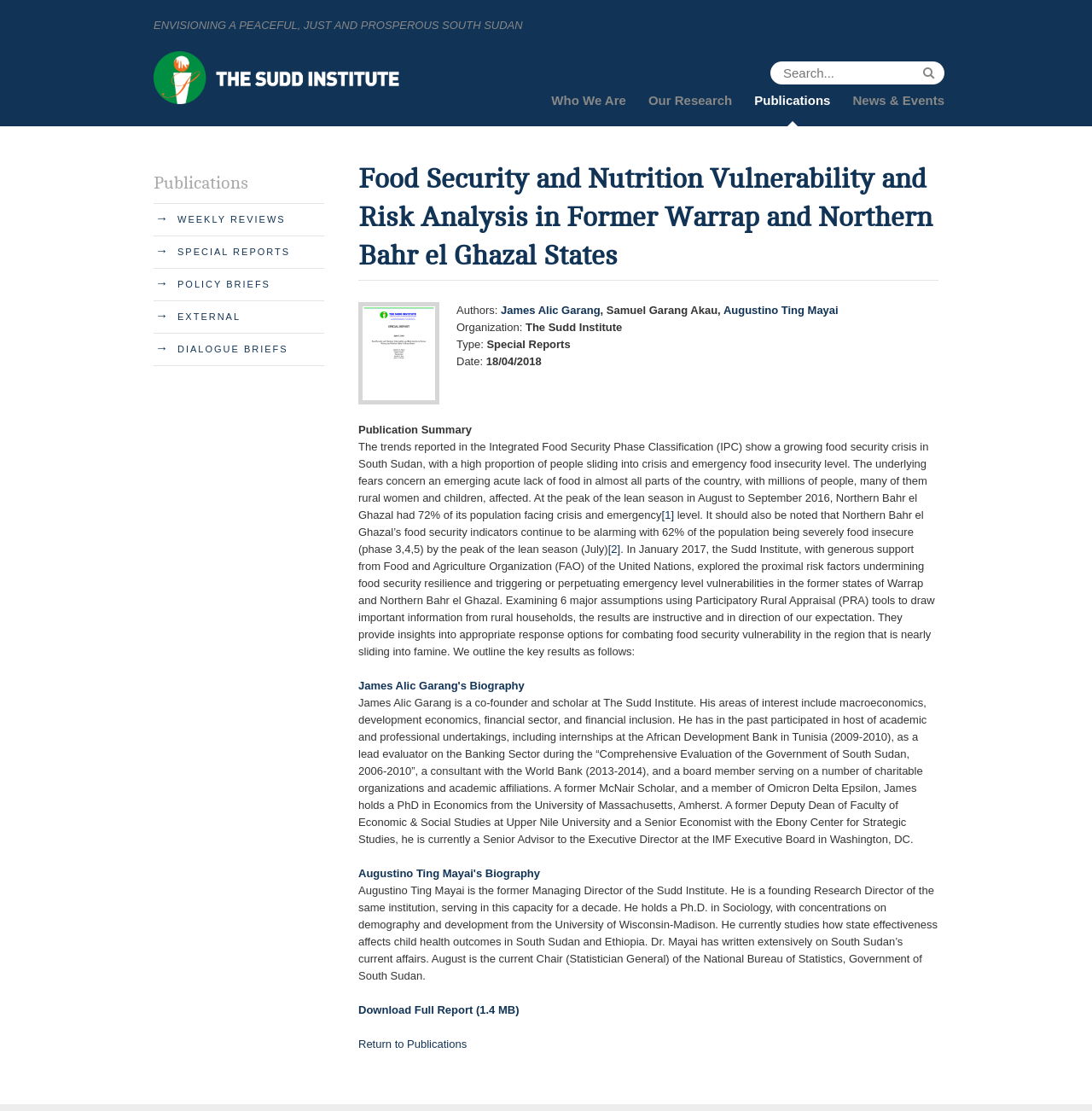Pinpoint the bounding box coordinates of the clickable area necessary to execute the following instruction: "Read Food Security and Nutrition Vulnerability and Risk Analysis in Former Warrap and Northern Bahr el Ghazal States". The coordinates should be given as four float numbers between 0 and 1, namely [left, top, right, bottom].

[0.328, 0.144, 0.859, 0.252]